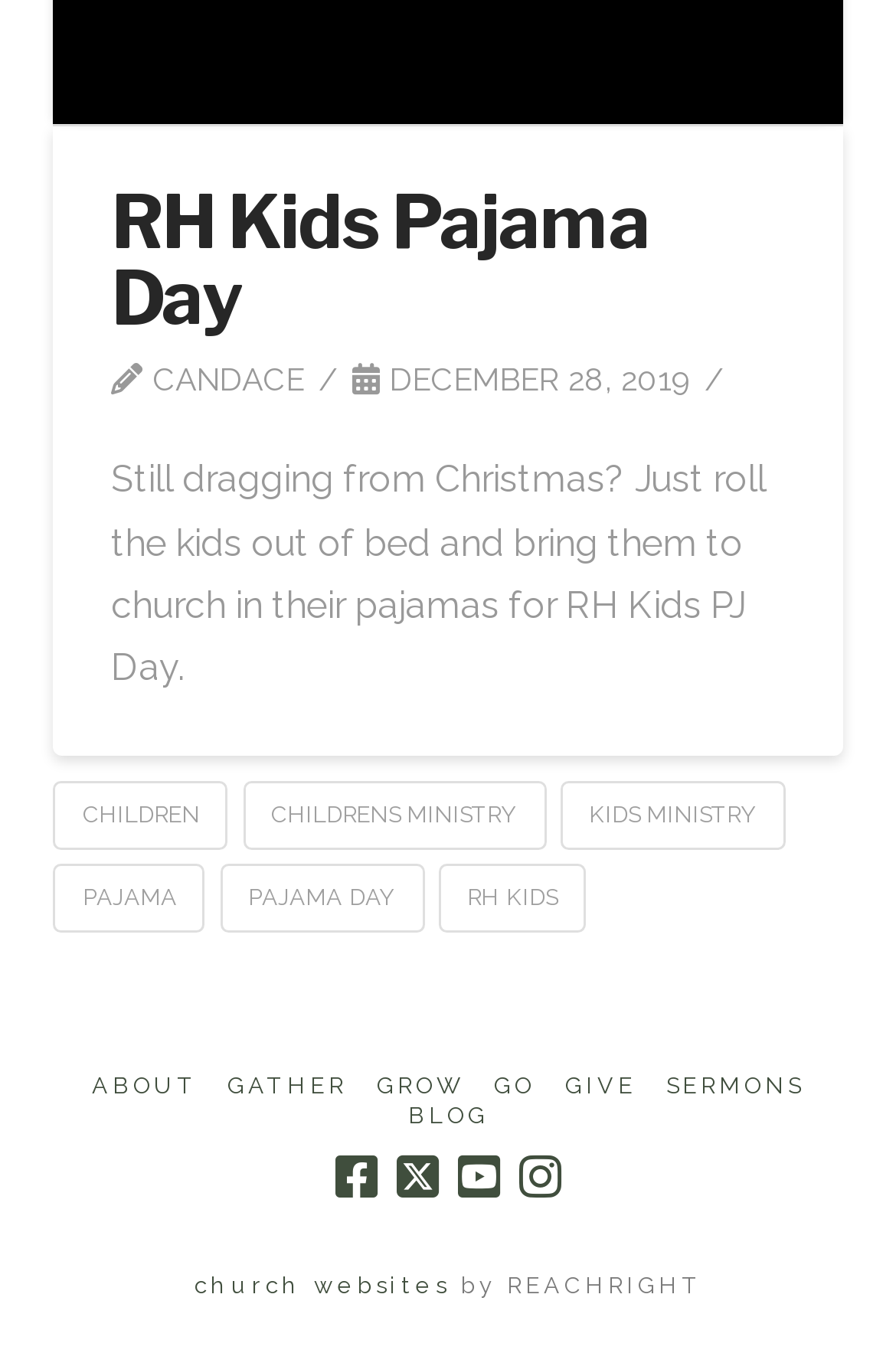Determine the bounding box coordinates of the area to click in order to meet this instruction: "Watch videos on YouTube".

[0.511, 0.852, 0.557, 0.888]